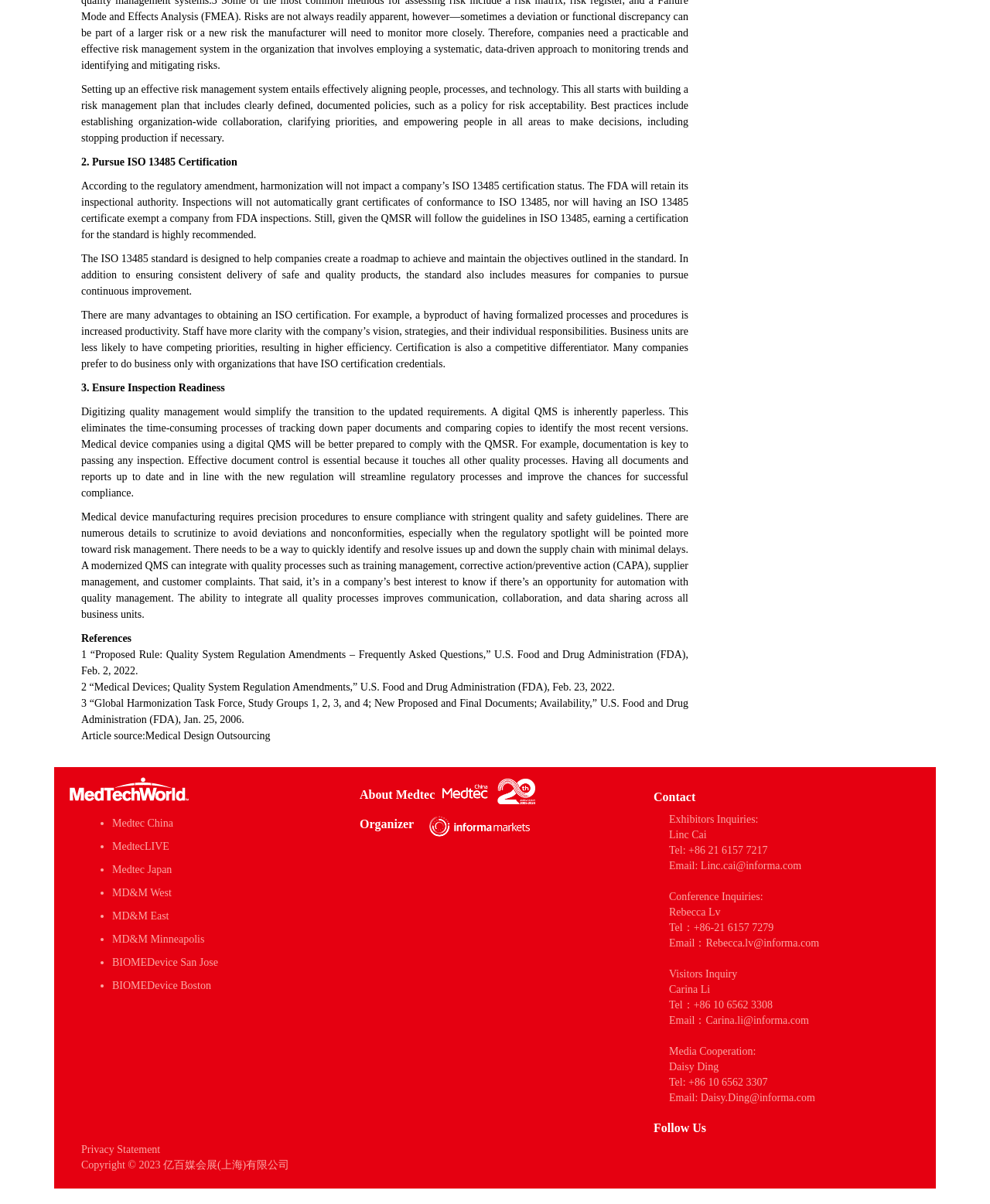Pinpoint the bounding box coordinates for the area that should be clicked to perform the following instruction: "Contact Linc Cai".

[0.676, 0.688, 0.714, 0.698]